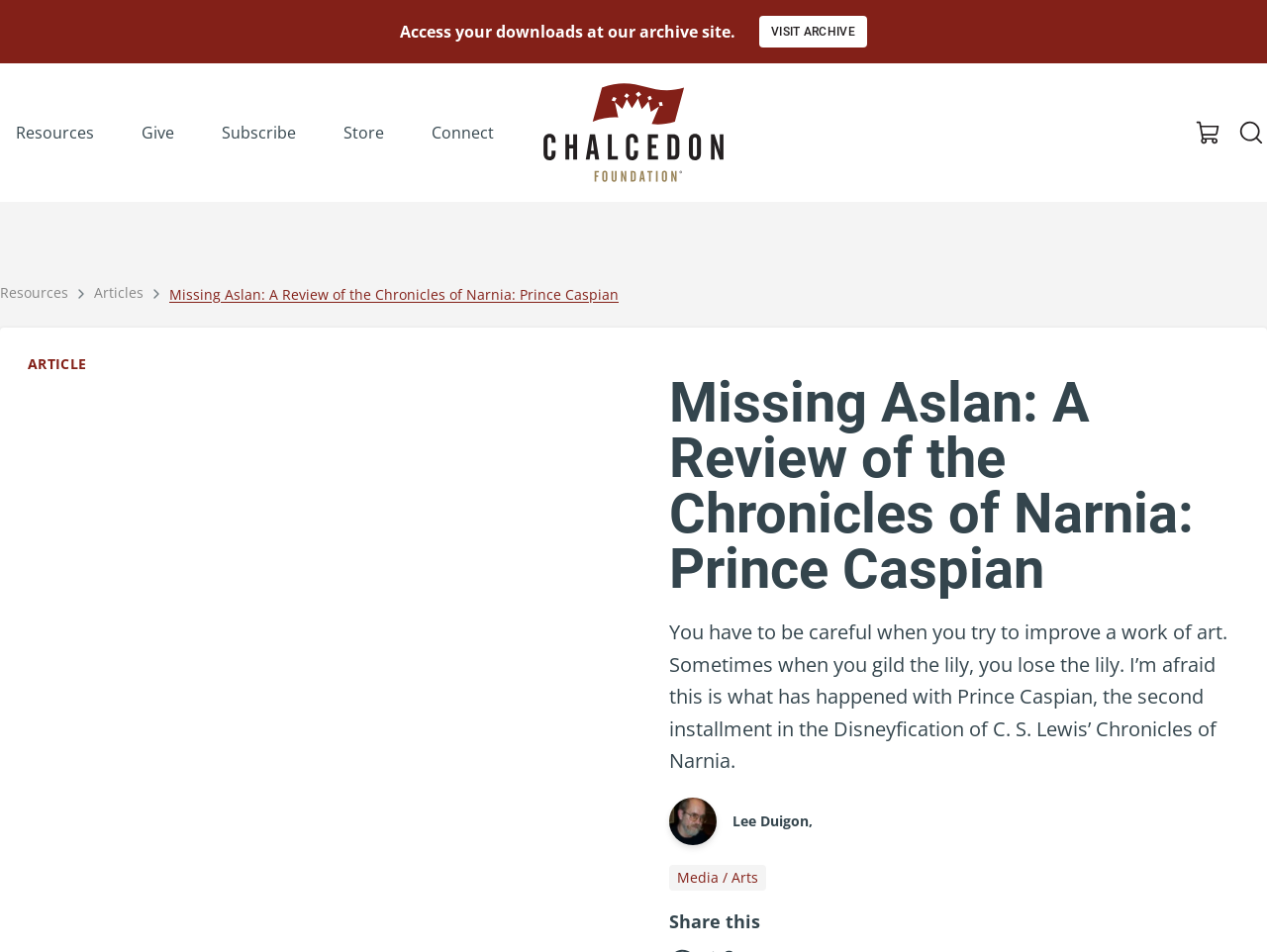Given the description "Media / Arts", determine the bounding box of the corresponding UI element.

[0.528, 0.908, 0.605, 0.936]